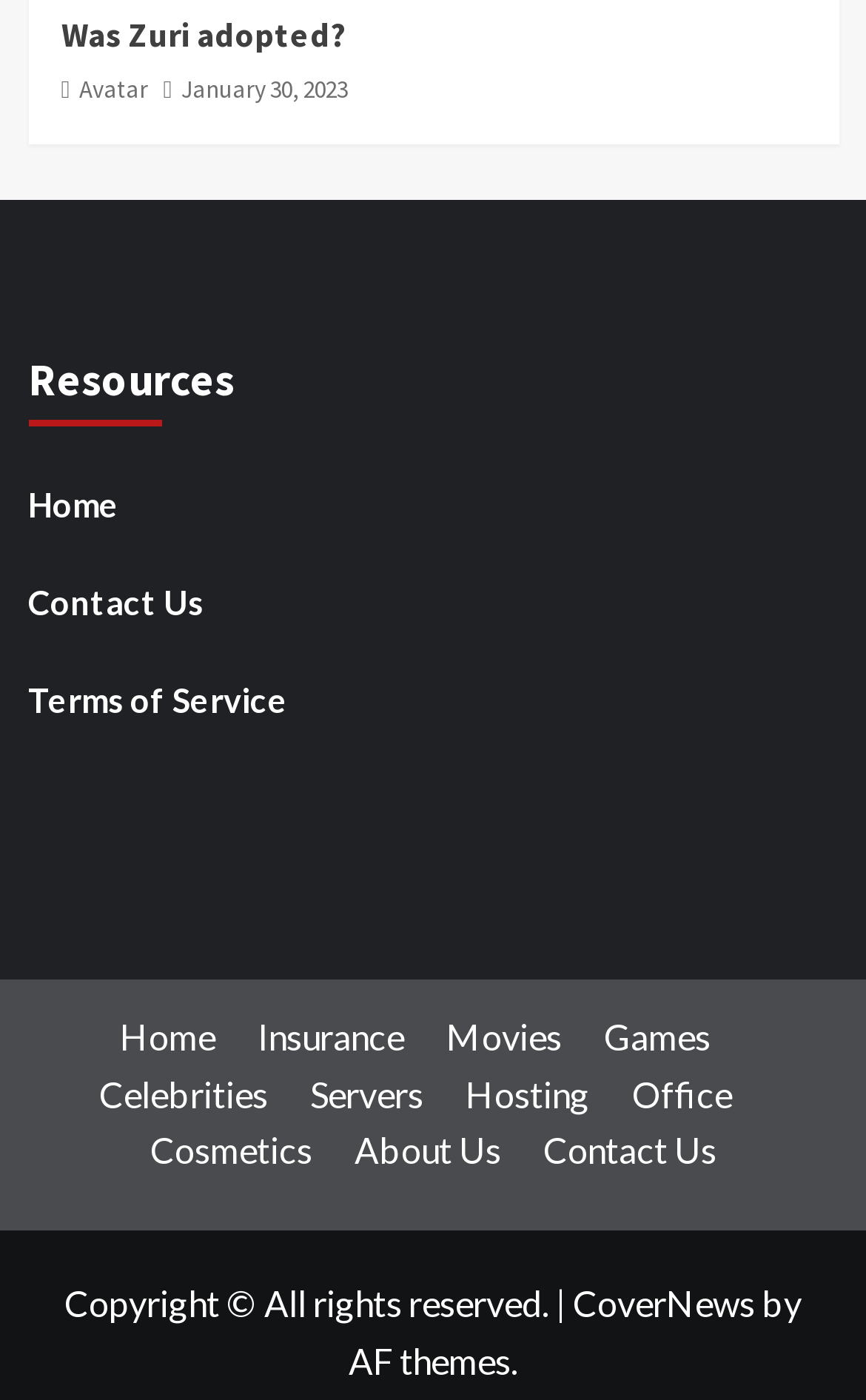Please examine the image and provide a detailed answer to the question: What is the name of the website?

The website's name is 'CoverNews', which is mentioned in the footer section along with the copyright information.